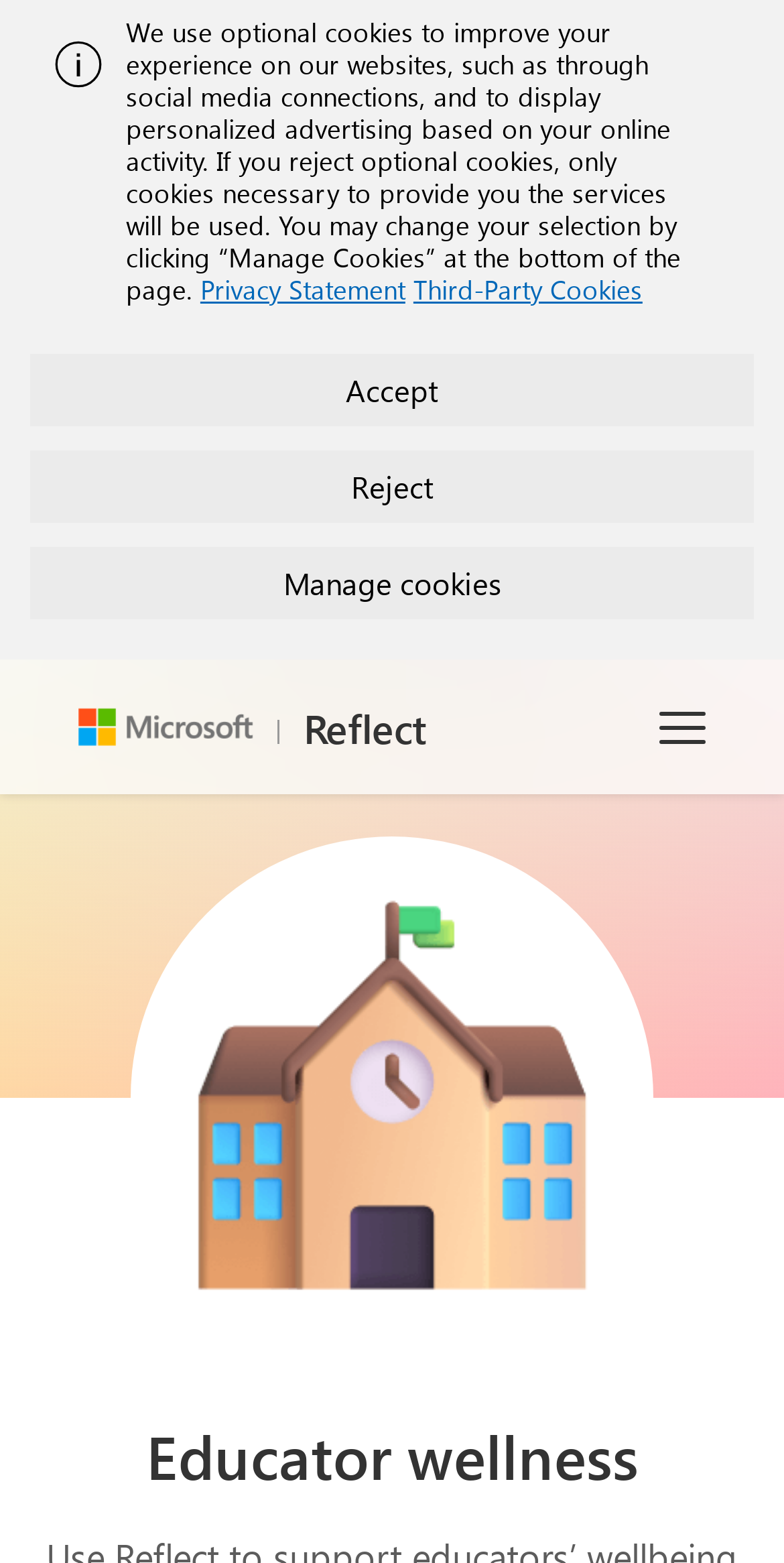Please identify the bounding box coordinates of the element's region that needs to be clicked to fulfill the following instruction: "Click the Microsoft logo". The bounding box coordinates should consist of four float numbers between 0 and 1, i.e., [left, top, right, bottom].

[0.1, 0.453, 0.323, 0.477]